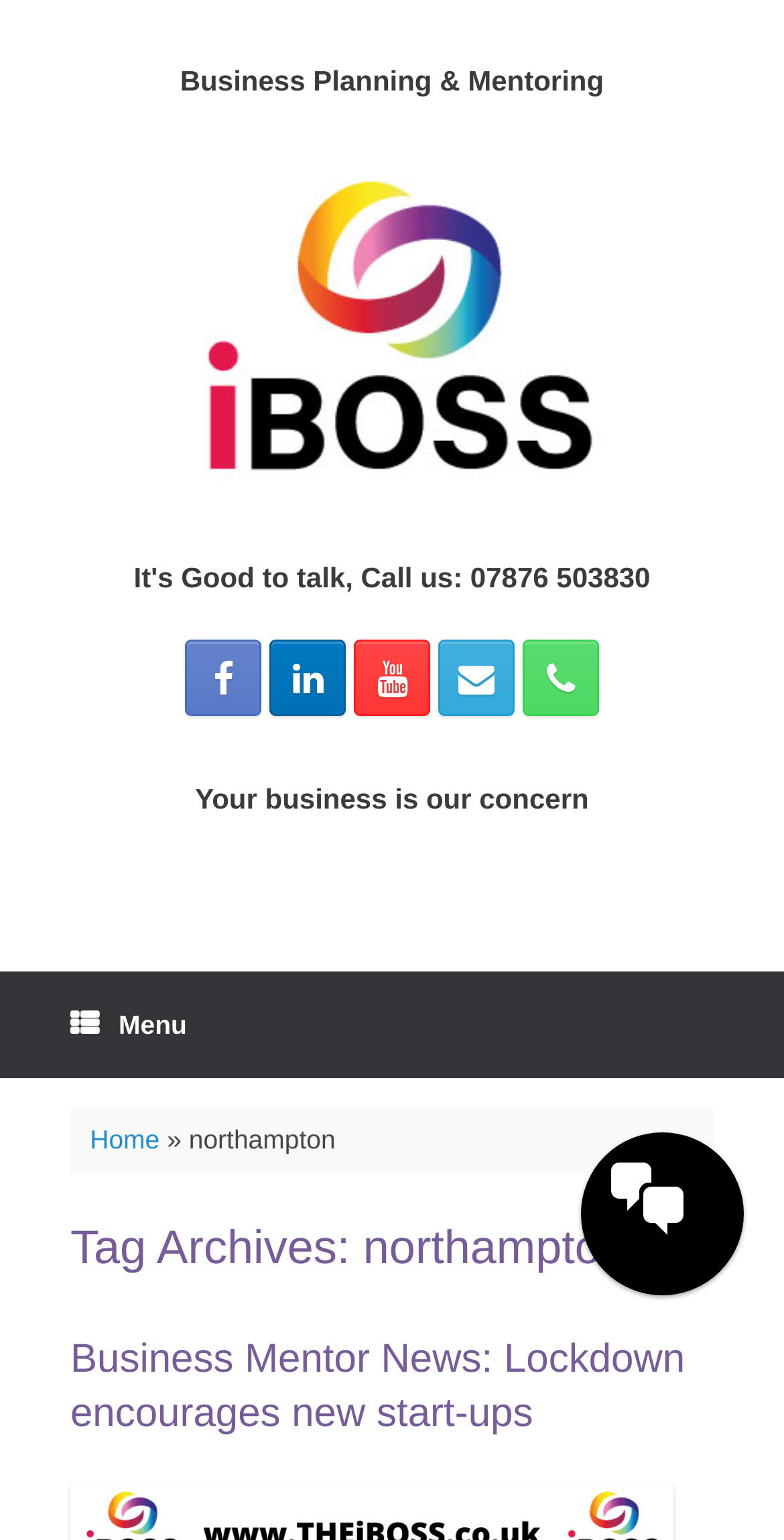Find the bounding box coordinates of the area to click in order to follow the instruction: "Go to MENU".

None